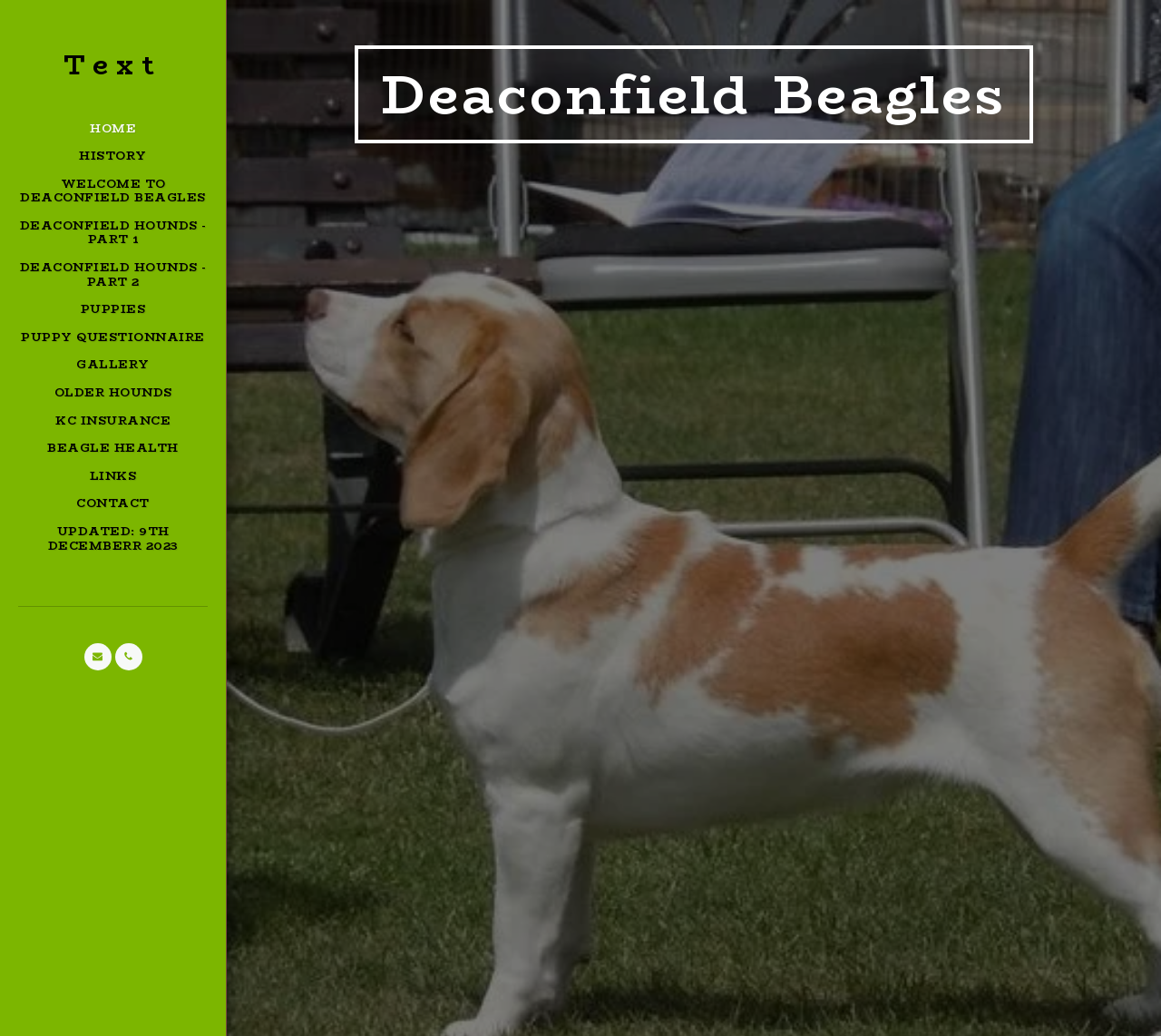Please find the bounding box coordinates of the element that you should click to achieve the following instruction: "view history". The coordinates should be presented as four float numbers between 0 and 1: [left, top, right, bottom].

[0.068, 0.138, 0.126, 0.163]